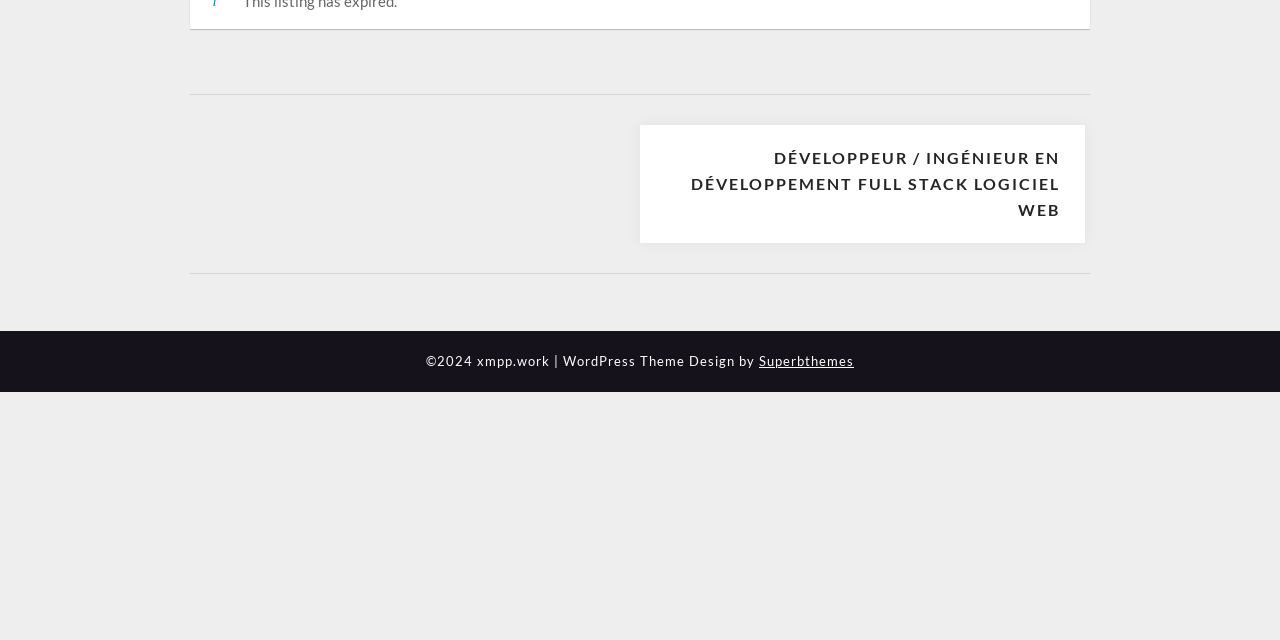Identify the bounding box coordinates for the UI element described as follows: "Superbthemes". Ensure the coordinates are four float numbers between 0 and 1, formatted as [left, top, right, bottom].

[0.593, 0.552, 0.667, 0.577]